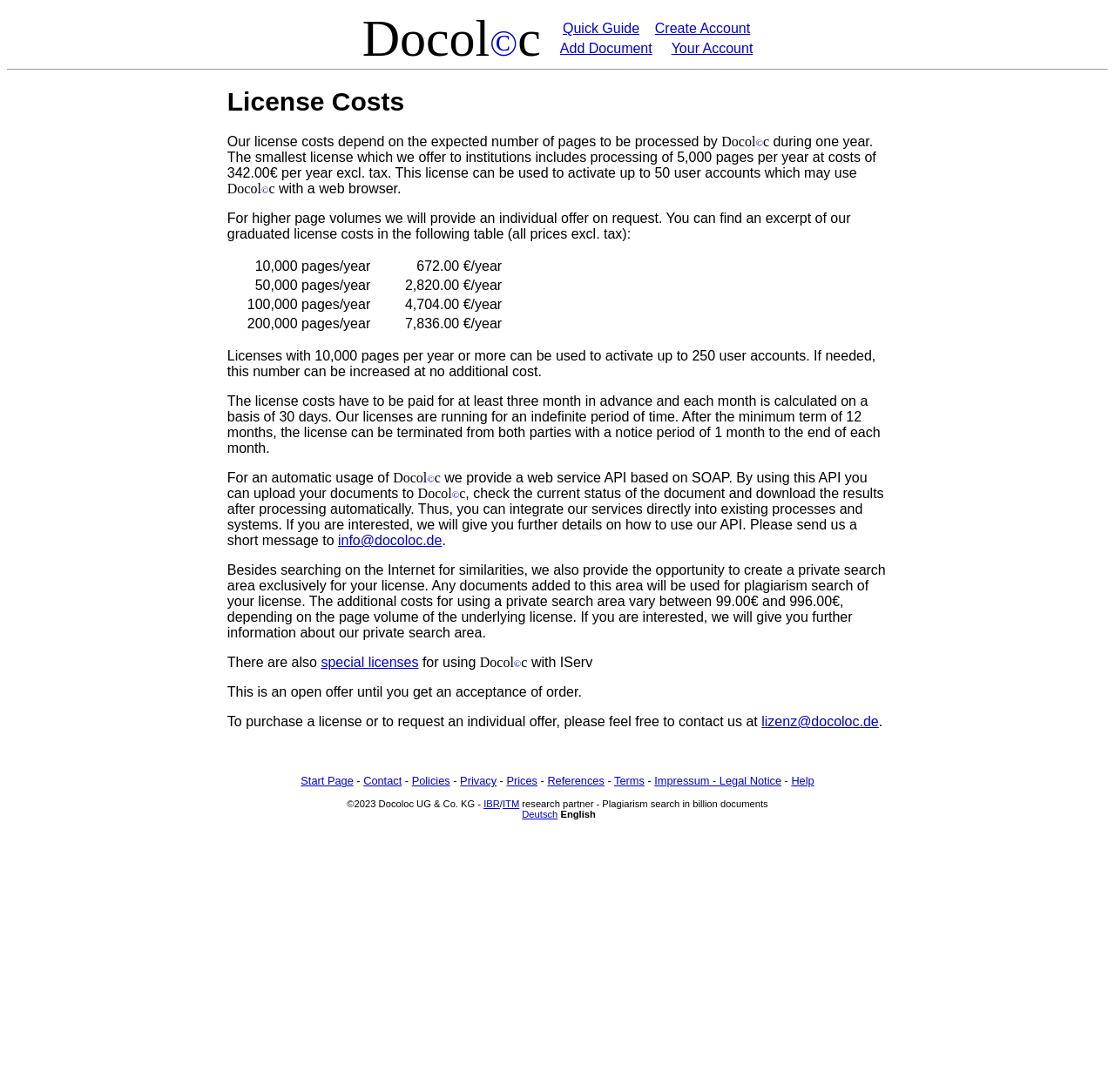Review the image closely and give a comprehensive answer to the question: What is the purpose of Docol©c?

Based on the webpage content, Docol©c seems to be a service that provides licenses for institutions to process a certain number of pages per year, and the webpage is explaining the costs associated with these licenses.